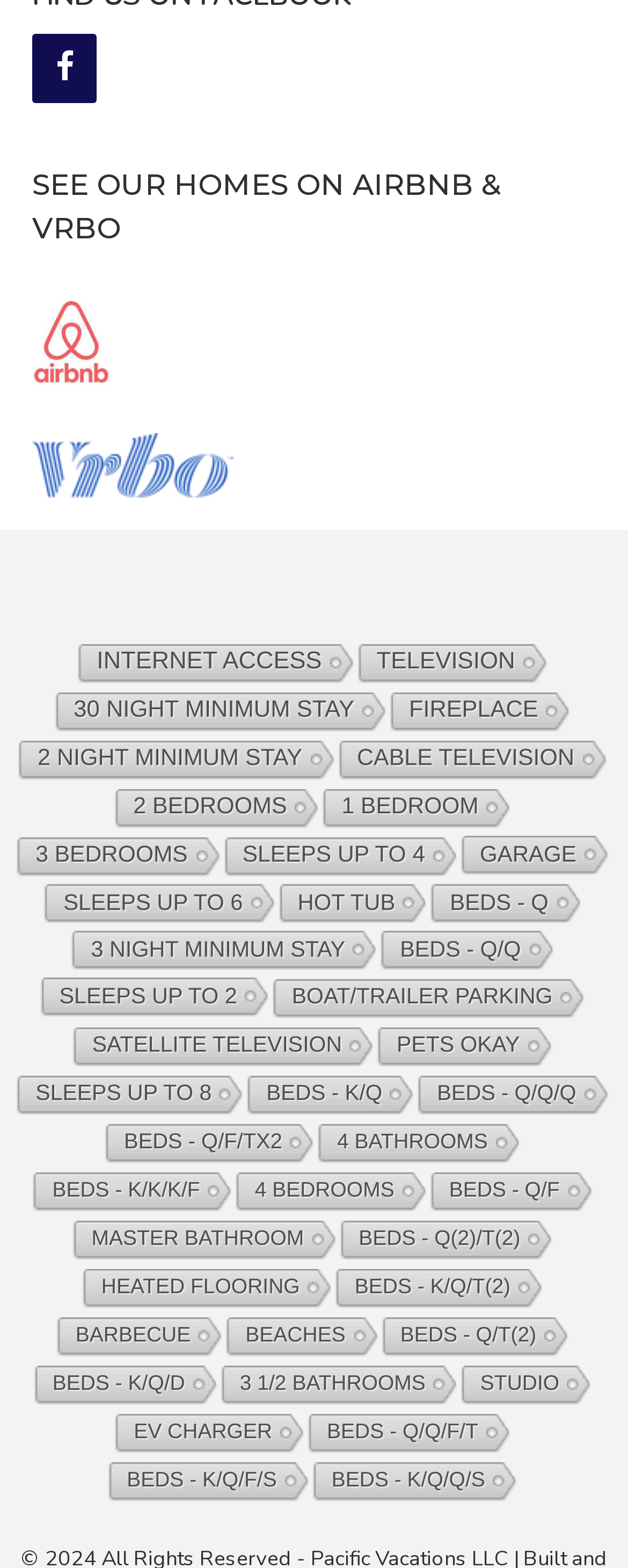Provide a one-word or one-phrase answer to the question:
Are there any rentals with a garage?

Yes